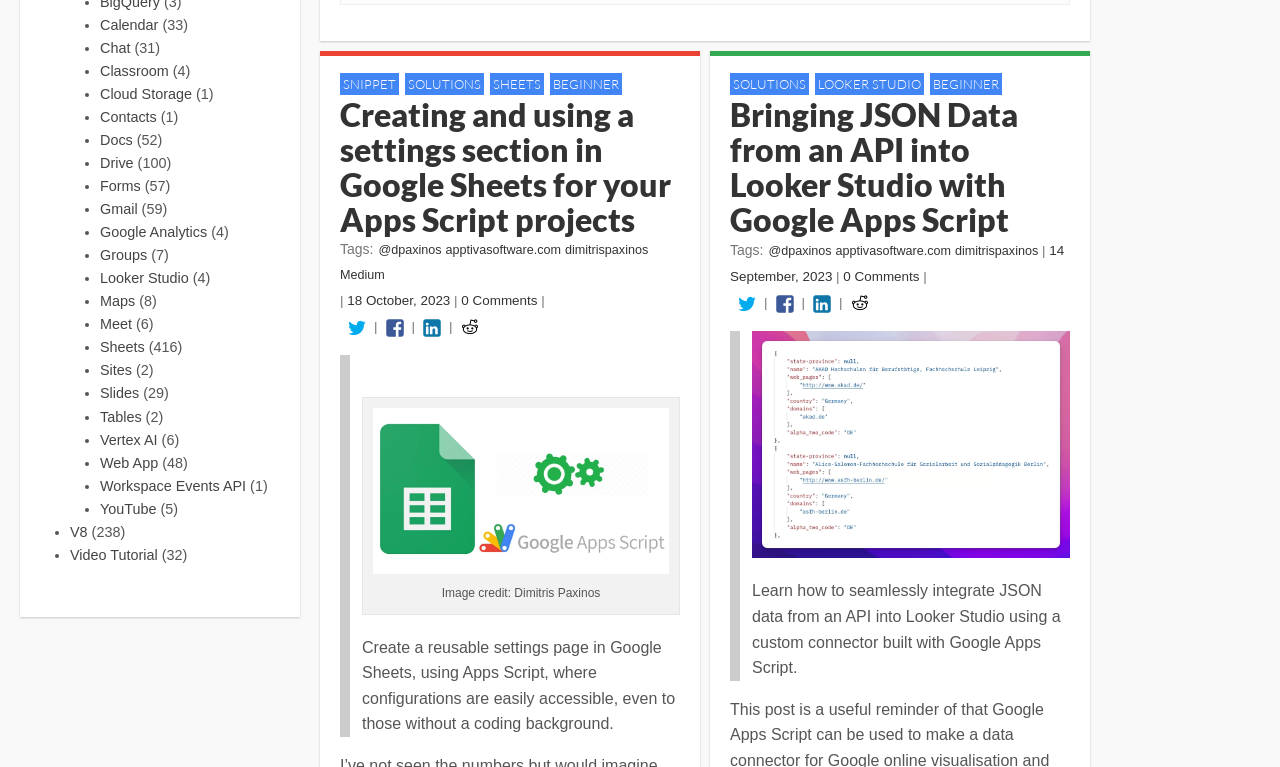Determine the bounding box coordinates for the clickable element to execute this instruction: "Read the article about Creating and using a settings section in Google Sheets for your Apps Script projects". Provide the coordinates as four float numbers between 0 and 1, i.e., [left, top, right, bottom].

[0.266, 0.123, 0.524, 0.312]